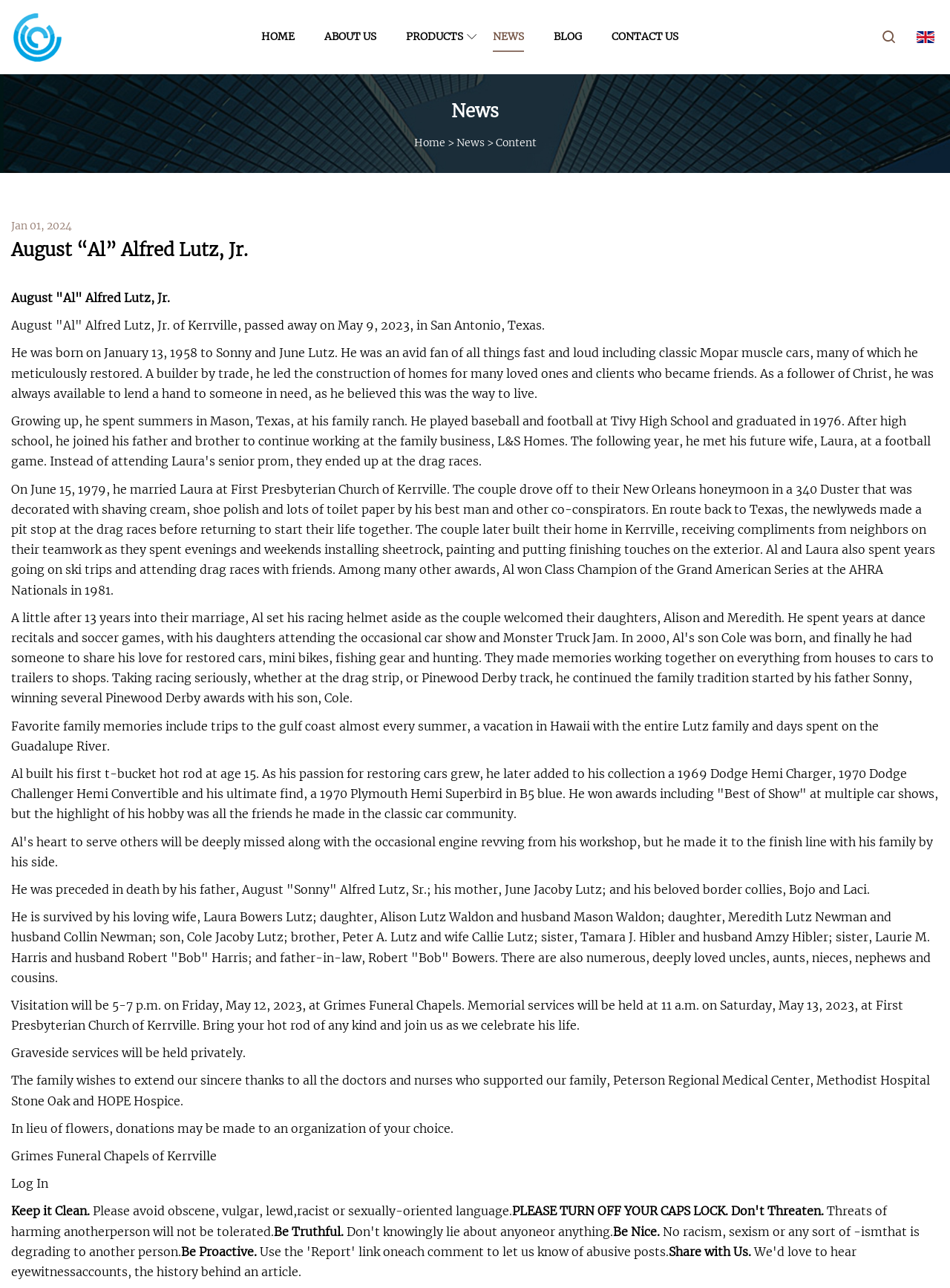Predict the bounding box of the UI element based on the description: "Changzhou PeakPoint Innovations Co.,Ltd". The coordinates should be four float numbers between 0 and 1, formatted as [left, top, right, bottom].

[0.012, 0.0, 0.066, 0.058]